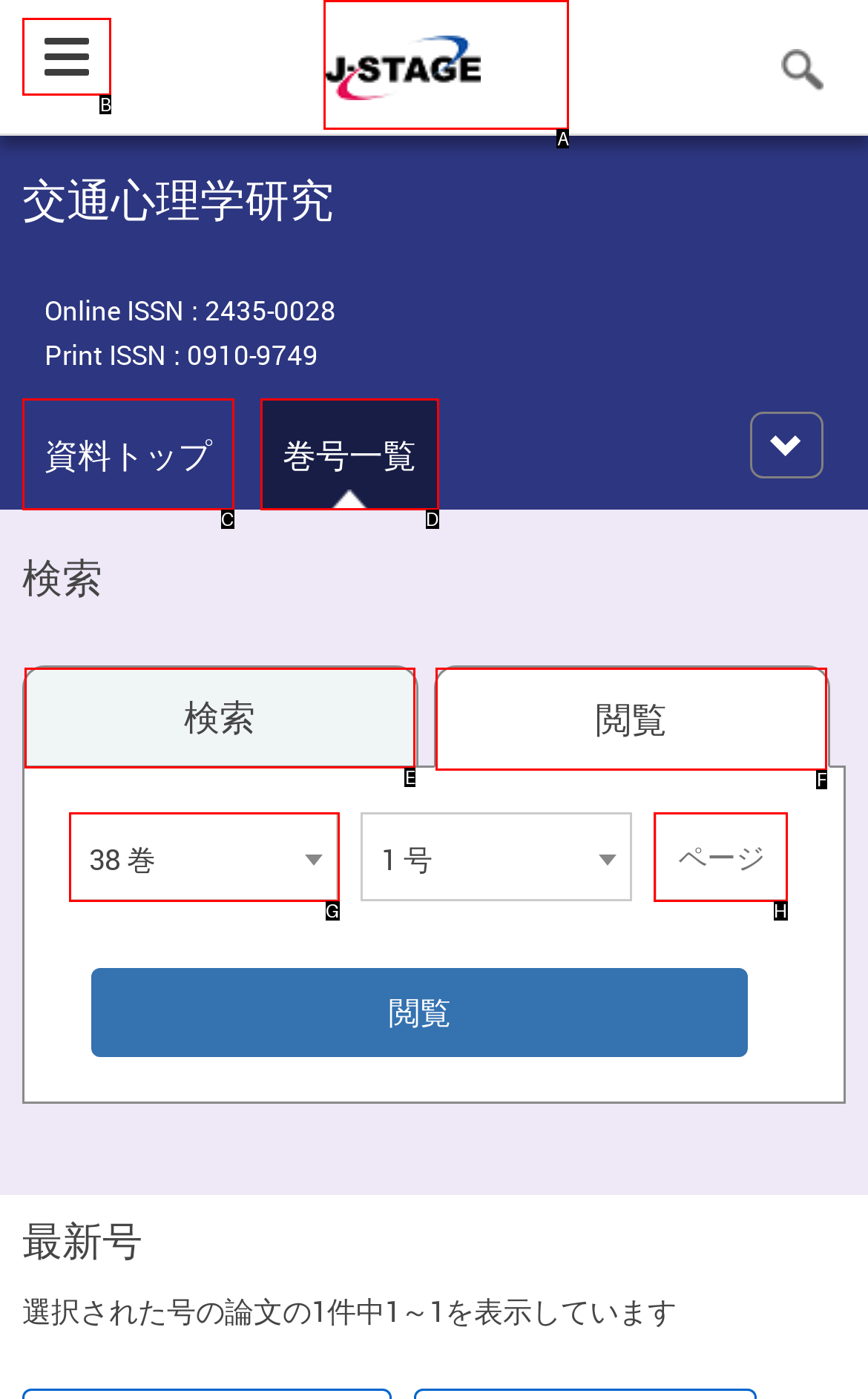What option should you select to complete this task: Toggle navigation? Indicate your answer by providing the letter only.

B